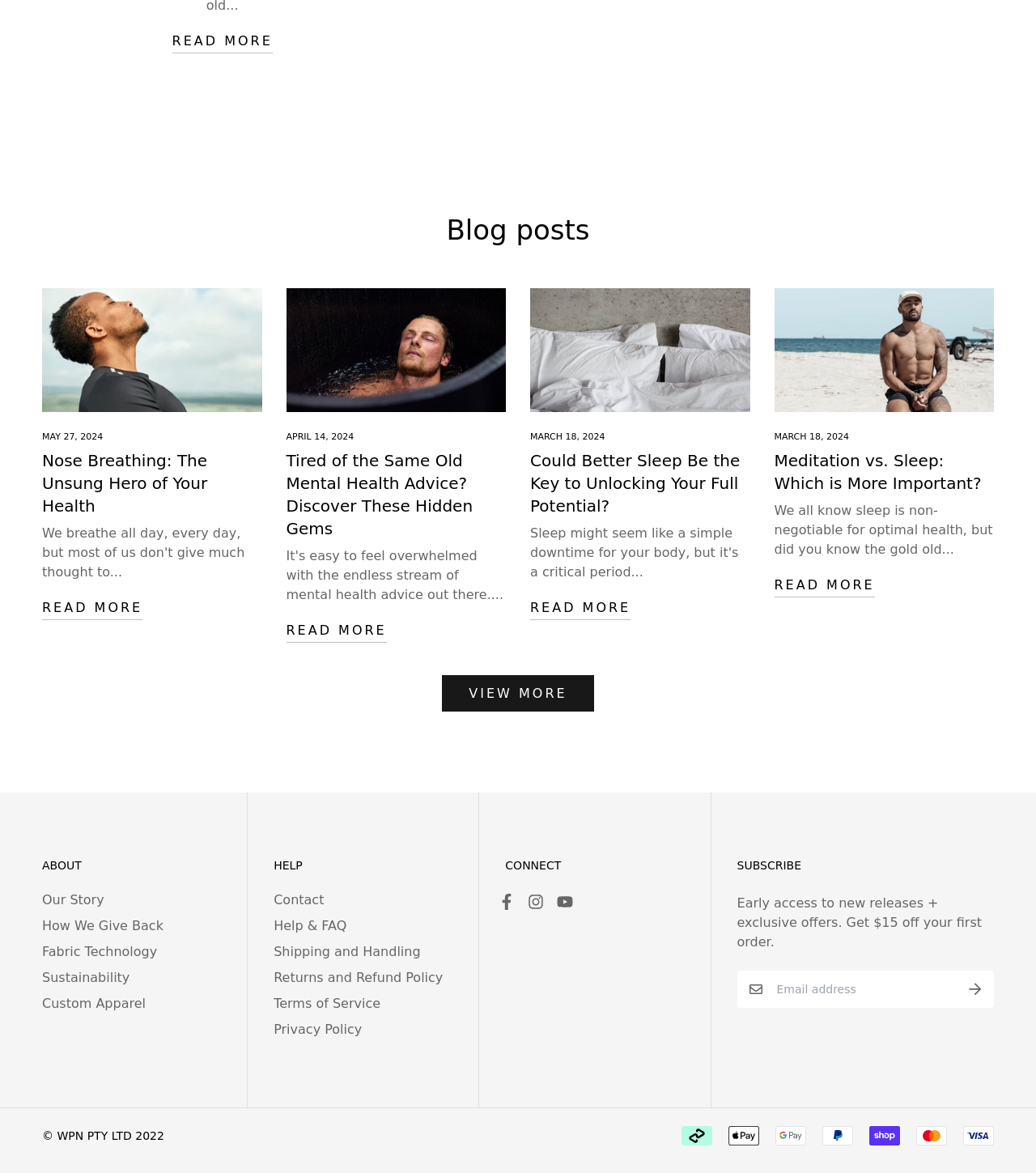Determine the bounding box coordinates of the UI element that matches the following description: "Our Story". The coordinates should be four float numbers between 0 and 1 in the format [left, top, right, bottom].

[0.041, 0.759, 0.101, 0.776]